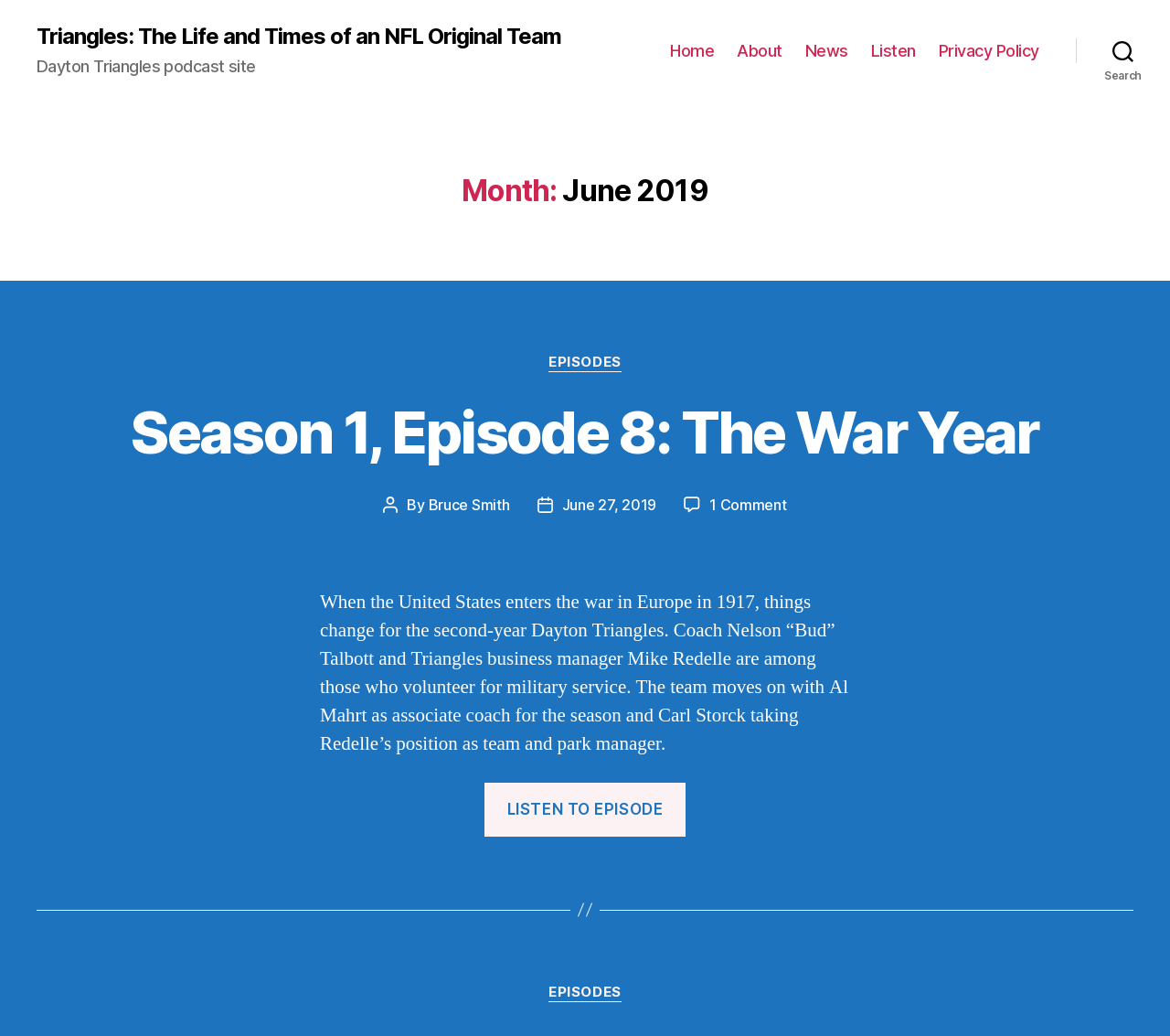Provide the text content of the webpage's main heading.

Month: June 2019